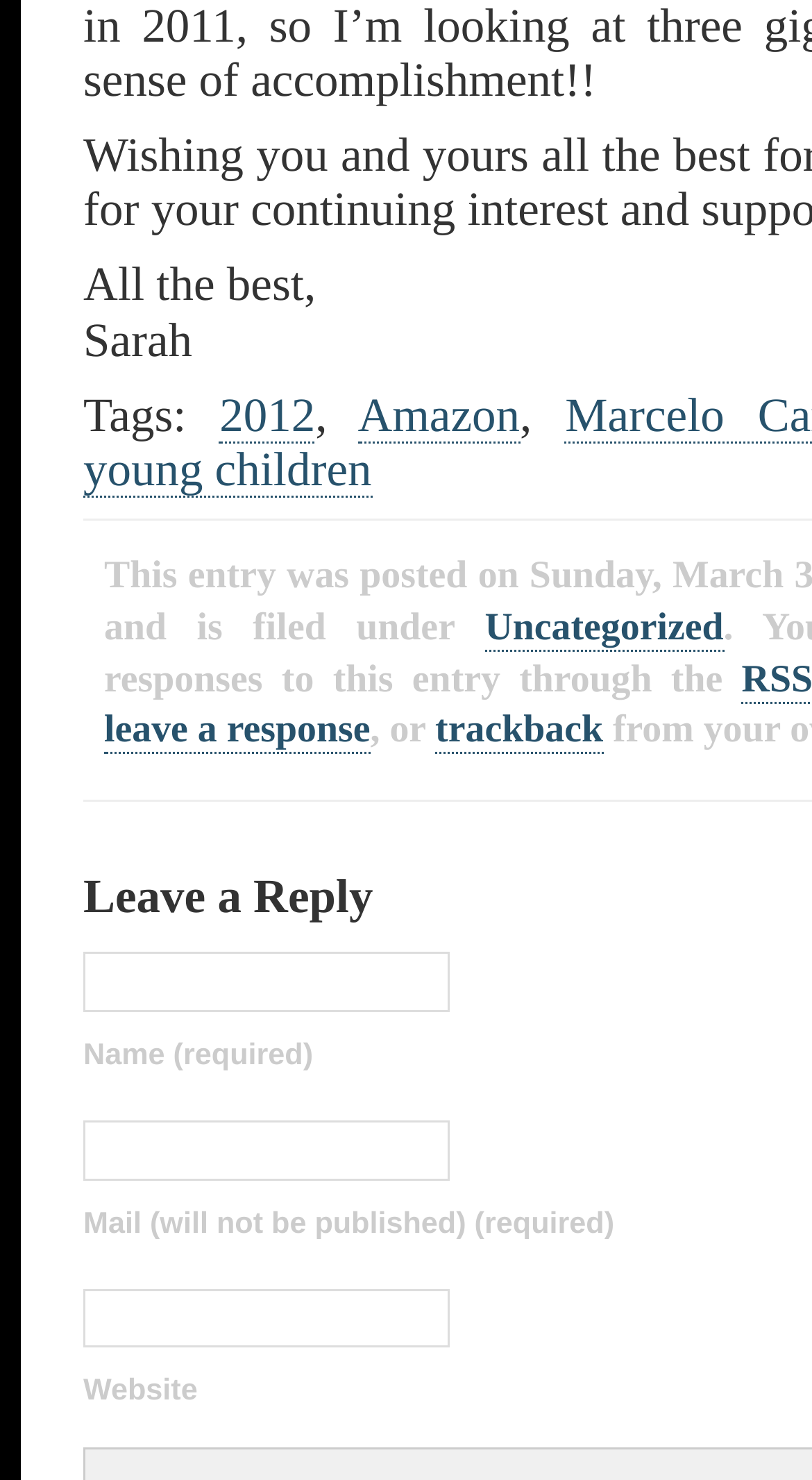Identify the bounding box coordinates for the element that needs to be clicked to fulfill this instruction: "click on the link to view 2012 posts". Provide the coordinates in the format of four float numbers between 0 and 1: [left, top, right, bottom].

[0.27, 0.263, 0.388, 0.299]